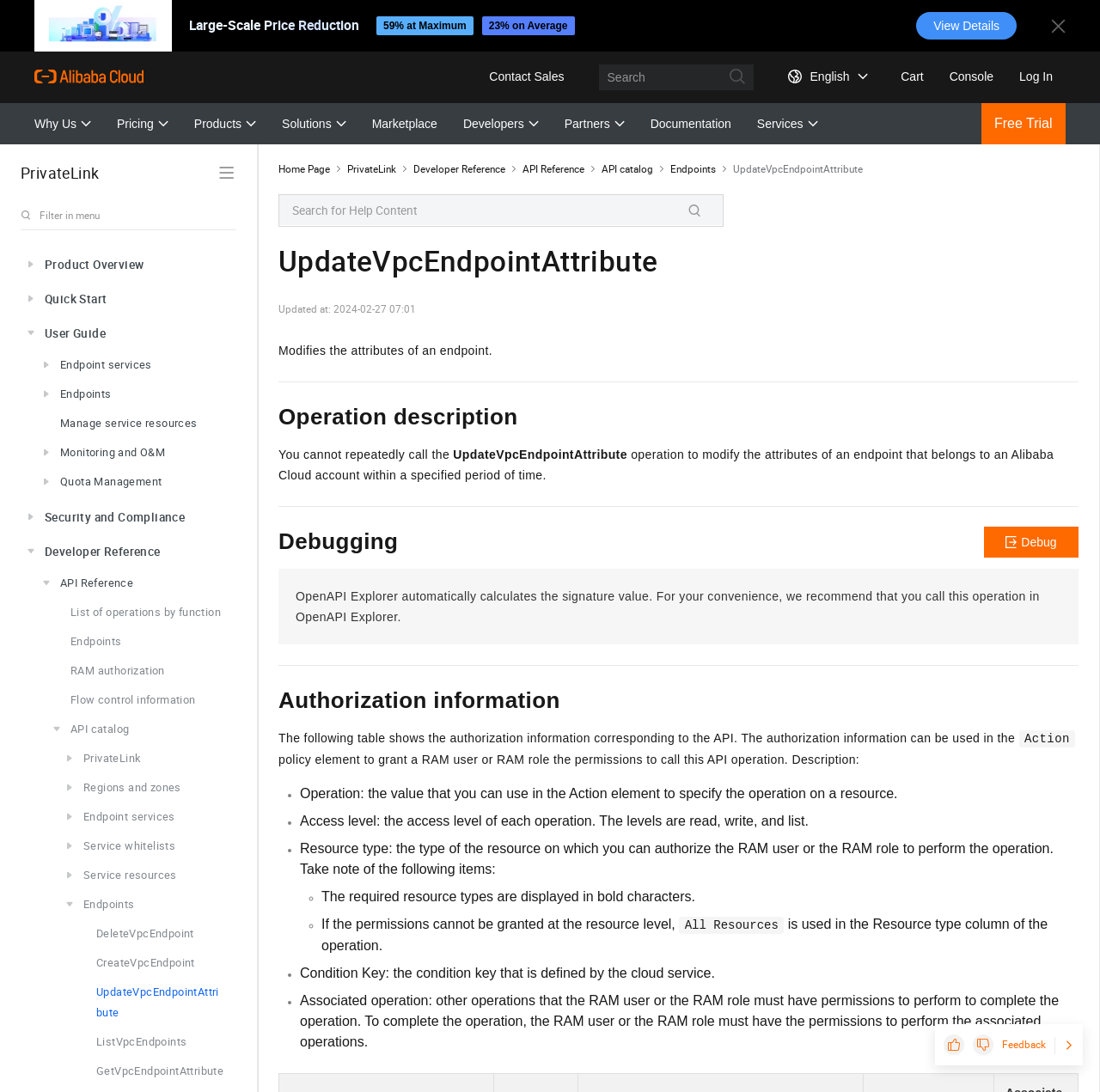Give a detailed overview of the webpage's appearance and contents.

This webpage is about the "UpdateVpcEndpointAttribute" operation in the Alibaba Cloud Documentation Center. At the top, there is a navigation bar with several links, including "Alibaba Cloud", "Contact Sales", "编组" (which means "collection" in Chinese), and "Cart". Below the navigation bar, there is a search box and several links to different sections of the documentation, such as "Why Us", "Pricing", "Products", and "Documentation".

On the left side of the page, there is a menu with links to various topics related to PrivateLink, including "Product Overview", "Quick Start", "User Guide", "Endpoint services", and "Security and Compliance". Below the menu, there are links to specific operations, such as "DeleteVpcEndpoint", "CreateVpcEndpoint", and "ListVpcEndpoints".

In the main content area, there is a heading "UpdateVpcEndpointAttribute" followed by a brief description of the operation. Below the description, there are several sections, including "Operation description", "Debugging", and "Authorization information". The "Operation description" section provides more details about the operation, including its purpose and limitations. The "Debugging" section offers tips for debugging the operation, and the "Authorization information" section lists the authorization information required for the API.

Throughout the page, there are several images, including icons and logos, as well as a "Debug" button with an image. The page also has a "Search for Help Content" box and a "Filter in menu" textbox. At the bottom of the page, there is a "Free Trial" link and a "Large-Scale Price Reduction" promotion banner.